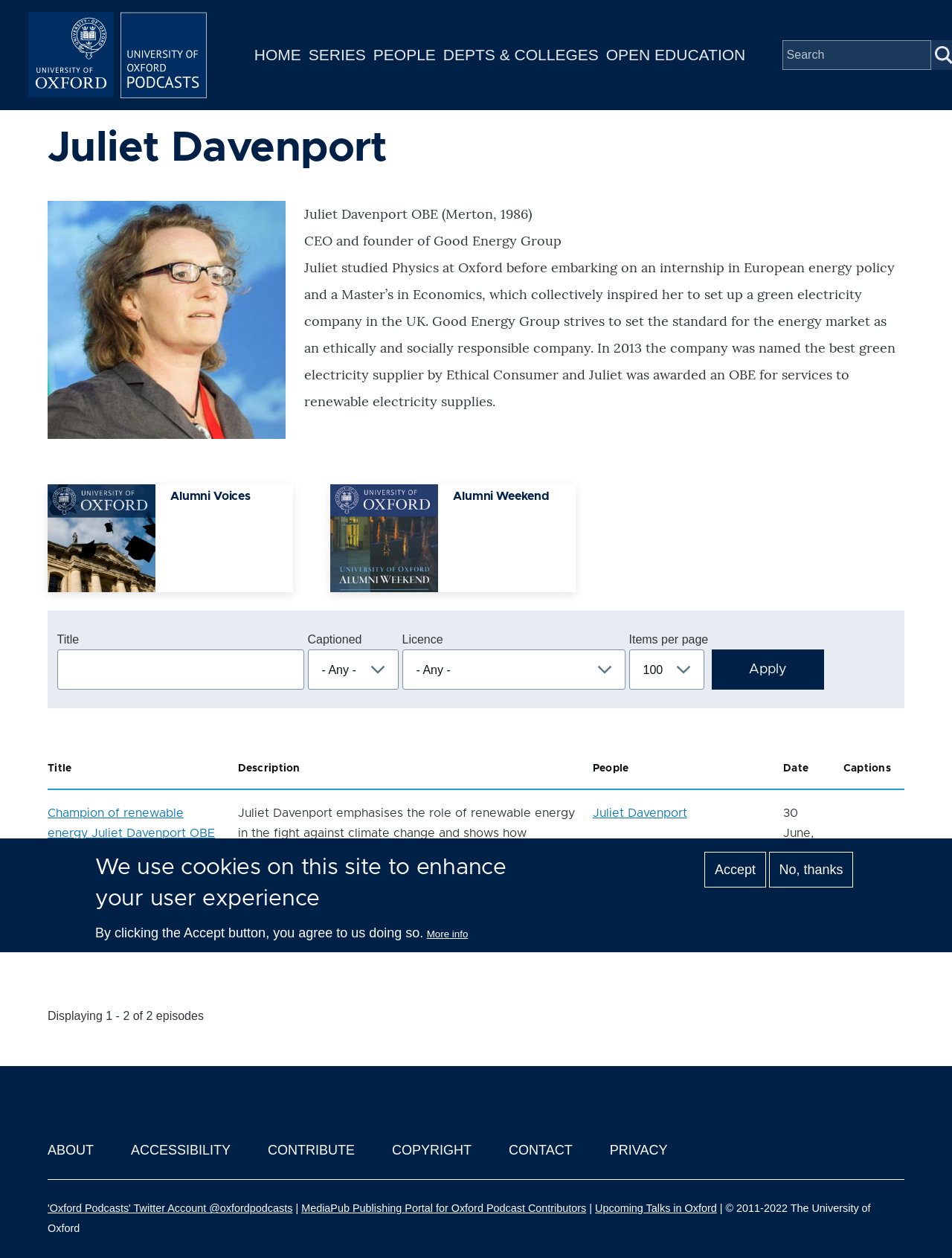Provide a thorough and detailed response to the question by examining the image: 
What is the date of the podcast episode 'Champion of renewable energy Juliet Davenport OBE (Merton, 1986)'?

The answer can be found in the table section of the webpage, where the episode 'Champion of renewable energy Juliet Davenport OBE (Merton, 1986)' is listed with a date of '30 June, 2015'.